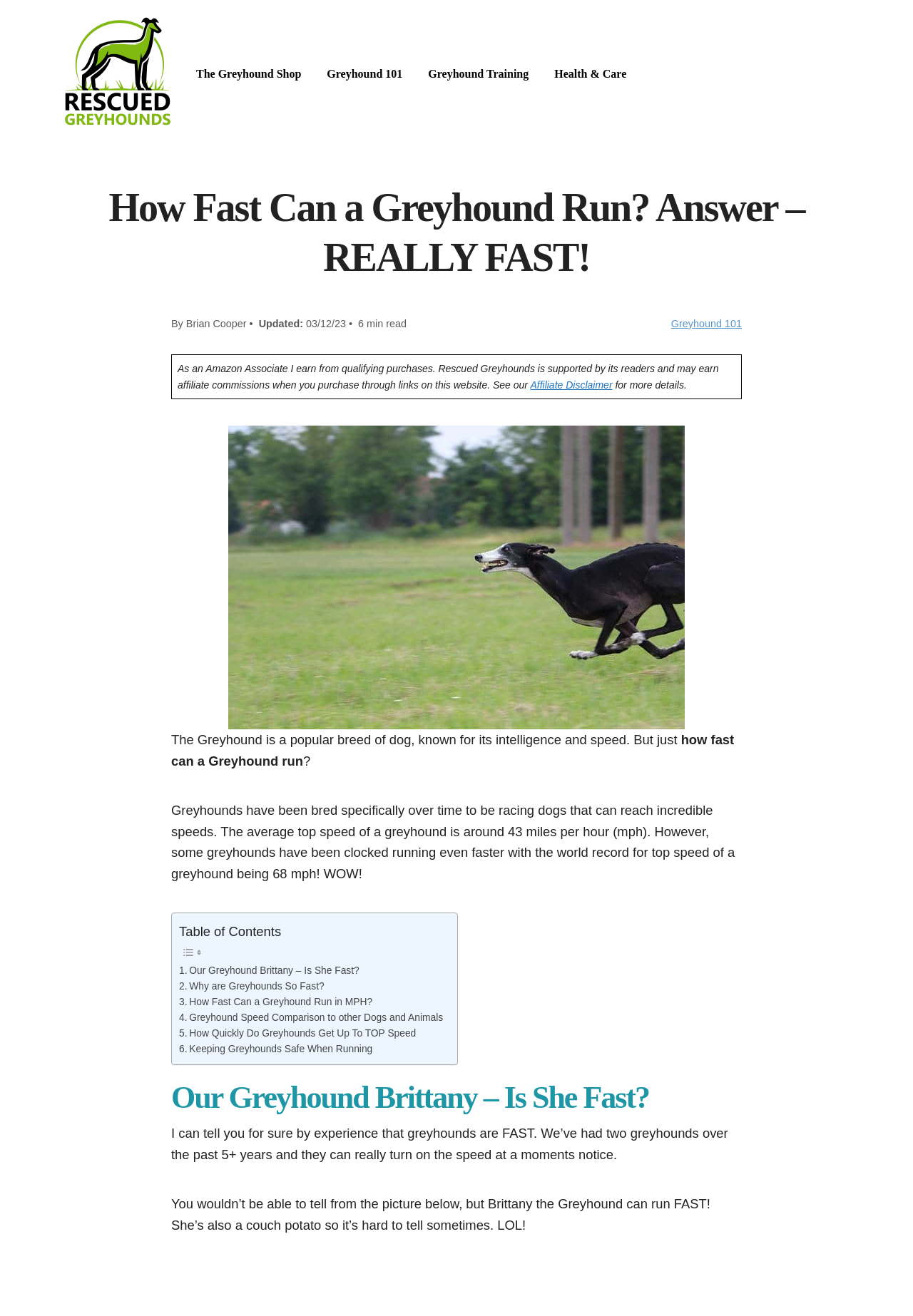Find and indicate the bounding box coordinates of the region you should select to follow the given instruction: "Read more about Greyhound 101".

[0.358, 0.049, 0.441, 0.063]